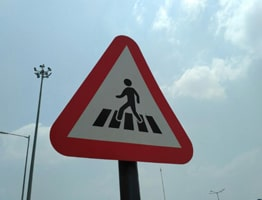Please reply to the following question with a single word or a short phrase:
What is the color of the sky in the background?

Blue